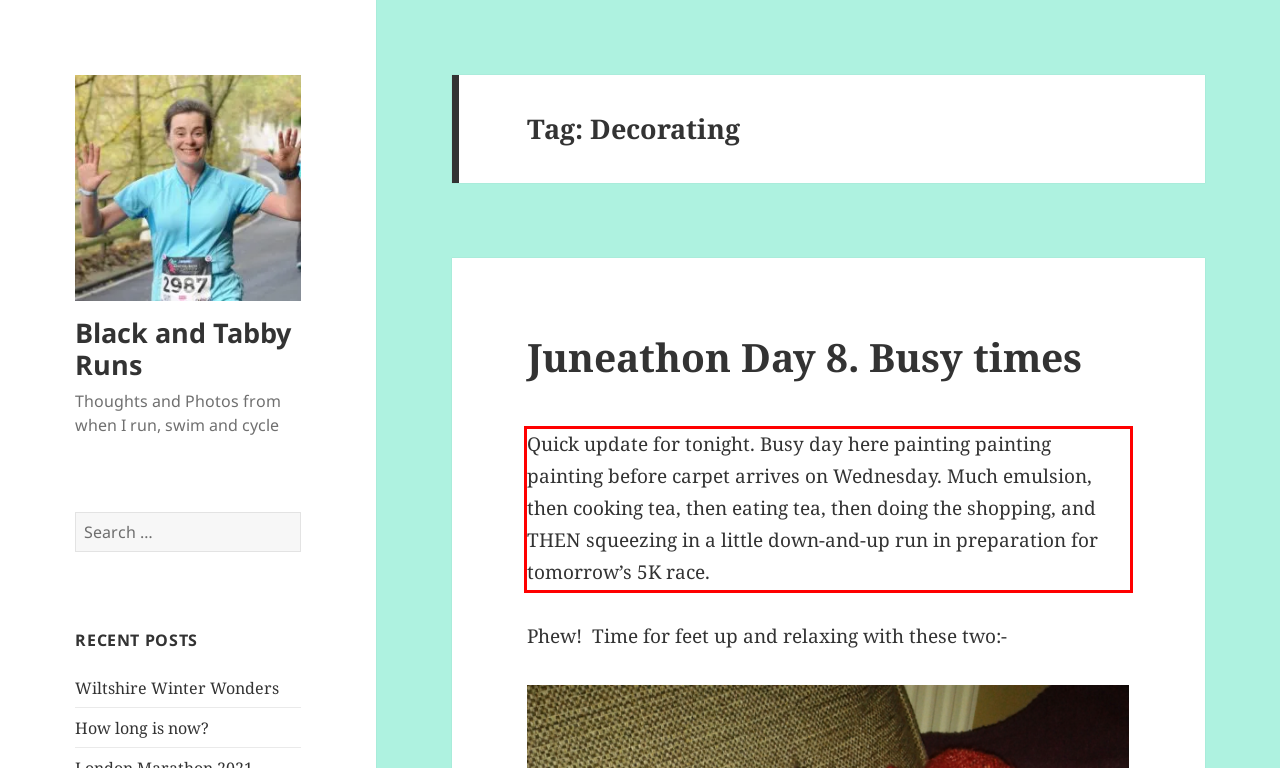Given a screenshot of a webpage with a red bounding box, please identify and retrieve the text inside the red rectangle.

Quick update for tonight. Busy day here painting painting painting before carpet arrives on Wednesday. Much emulsion, then cooking tea, then eating tea, then doing the shopping, and THEN squeezing in a little down-and-up run in preparation for tomorrow’s 5K race.